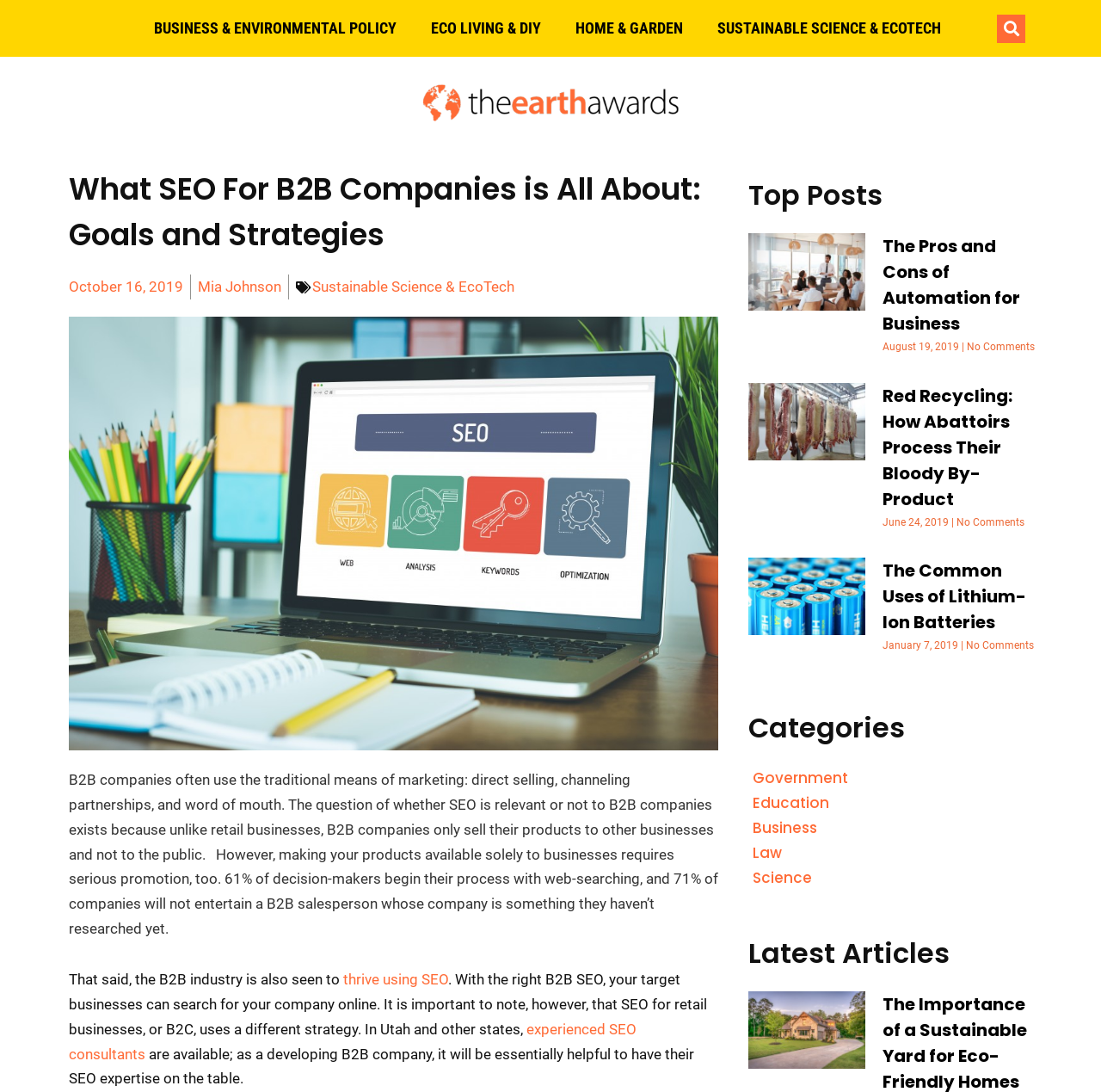Identify the bounding box coordinates for the UI element that matches this description: "Privacy Policy".

None